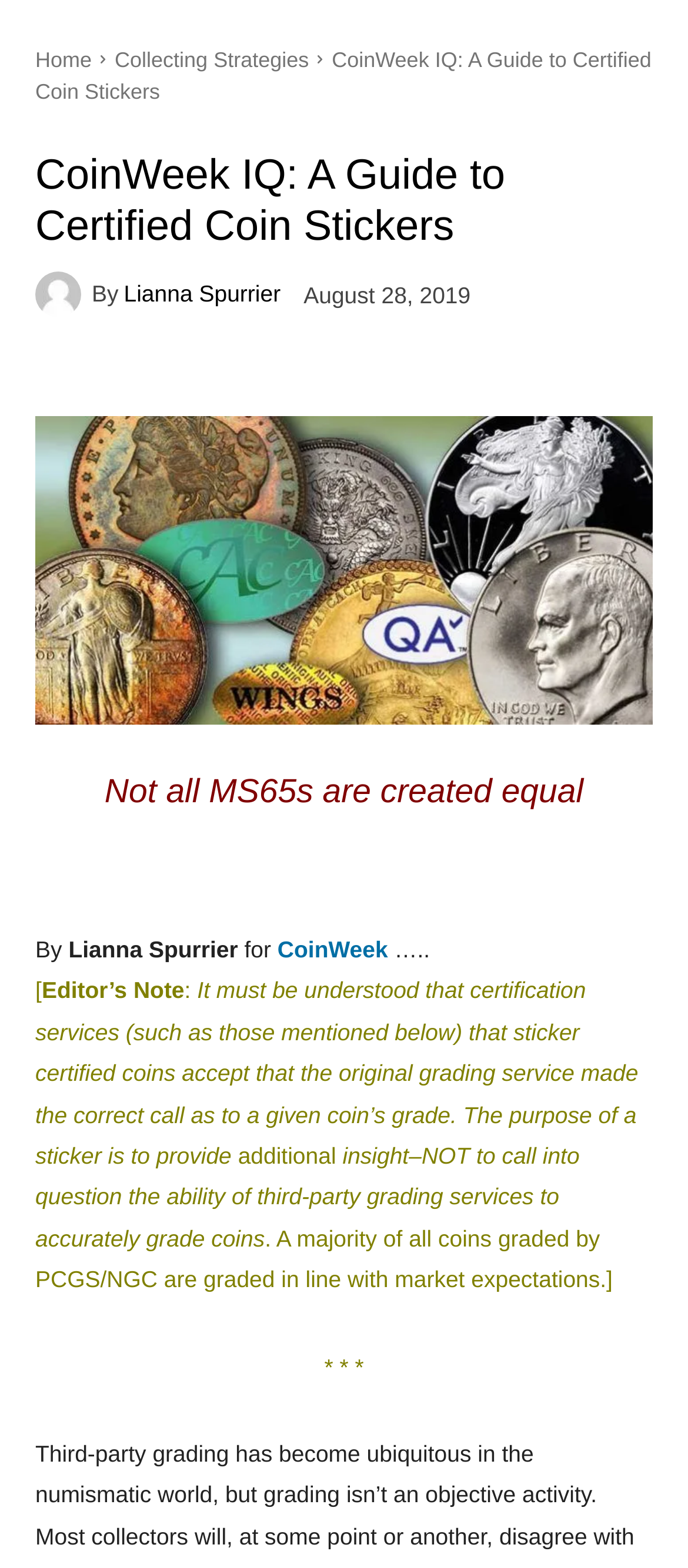What is the purpose of a sticker in coin certification?
Look at the image and provide a short answer using one word or a phrase.

To provide additional insight